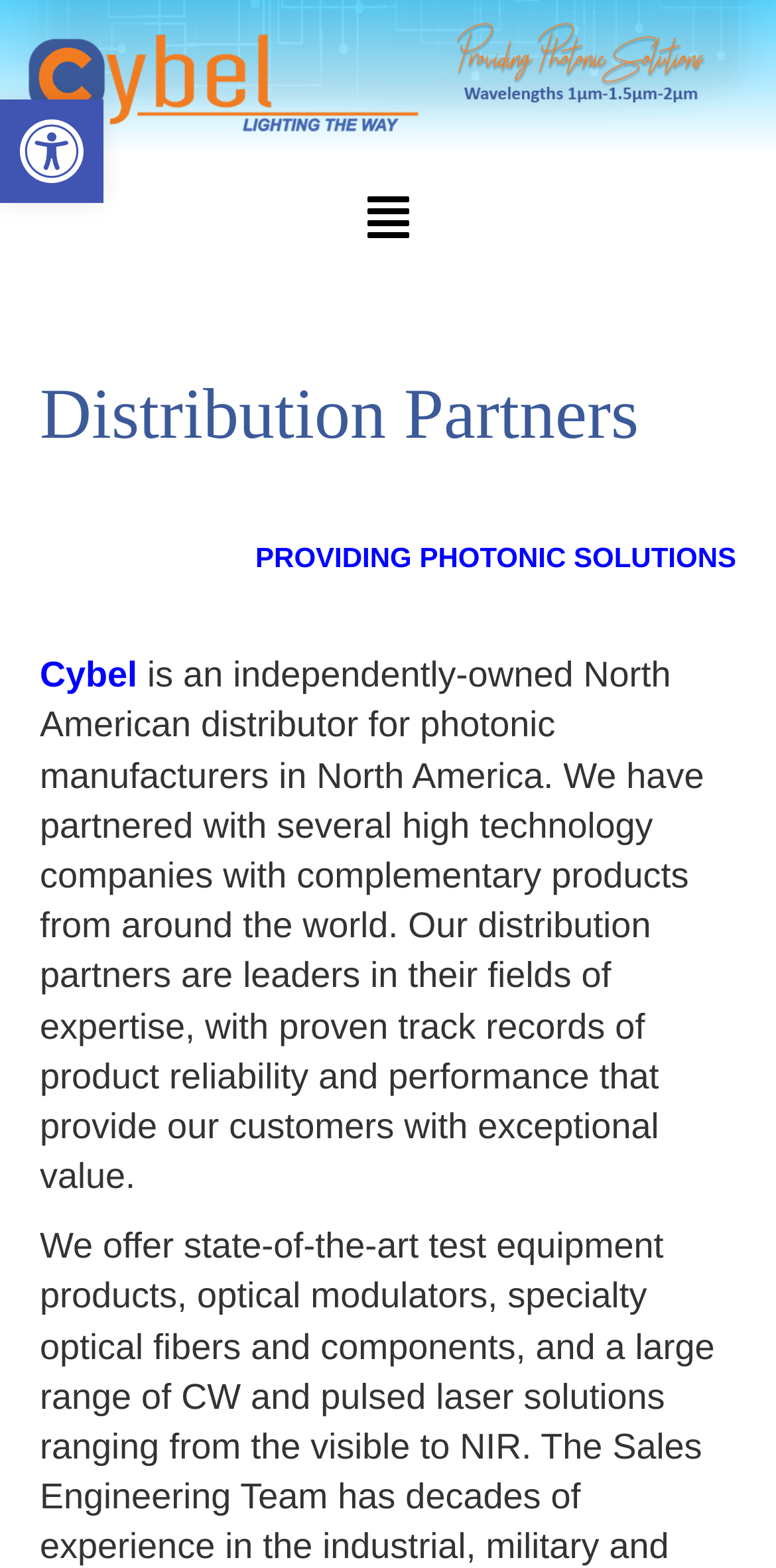What is the company's name?
Based on the image, respond with a single word or phrase.

Cybel